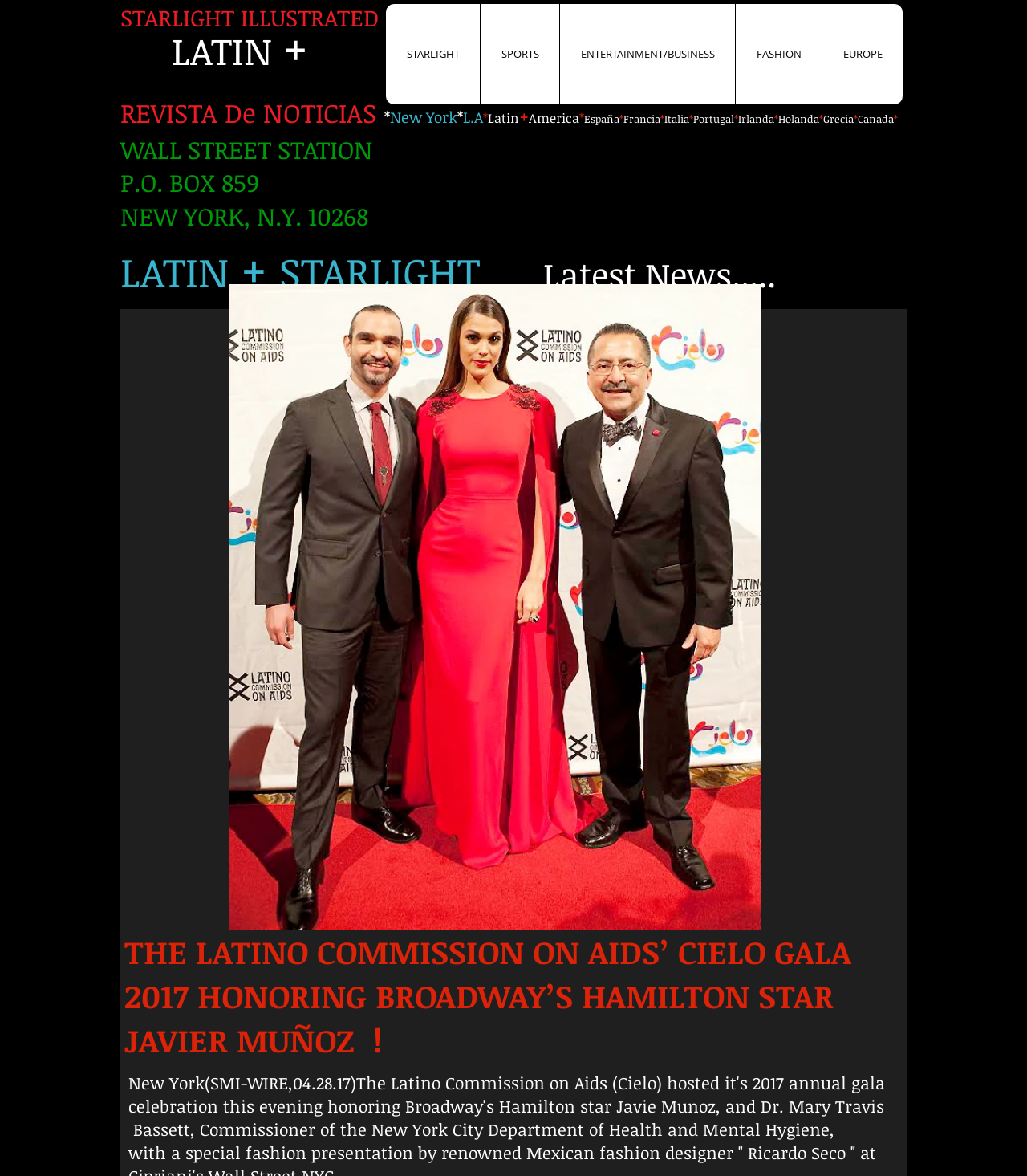Please identify the coordinates of the bounding box for the clickable region that will accomplish this instruction: "Visit EUROPE link".

[0.8, 0.003, 0.879, 0.089]